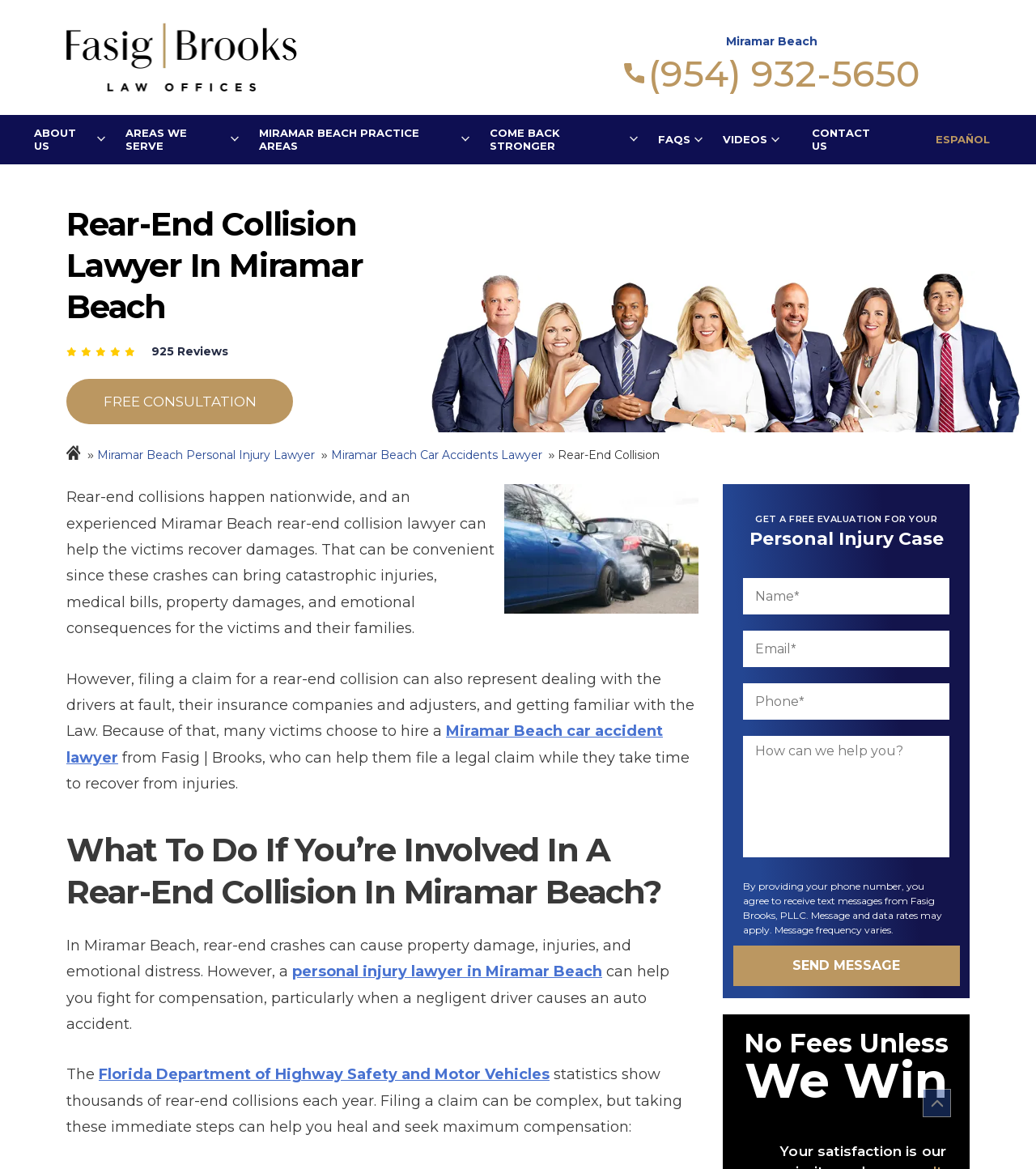What is the benefit of hiring a lawyer from this firm?
Based on the image, answer the question in a detailed manner.

I found the answer by reading the text on the webpage, which states that a lawyer from this firm can help victims of rear-end collisions 'fight for compensation'.